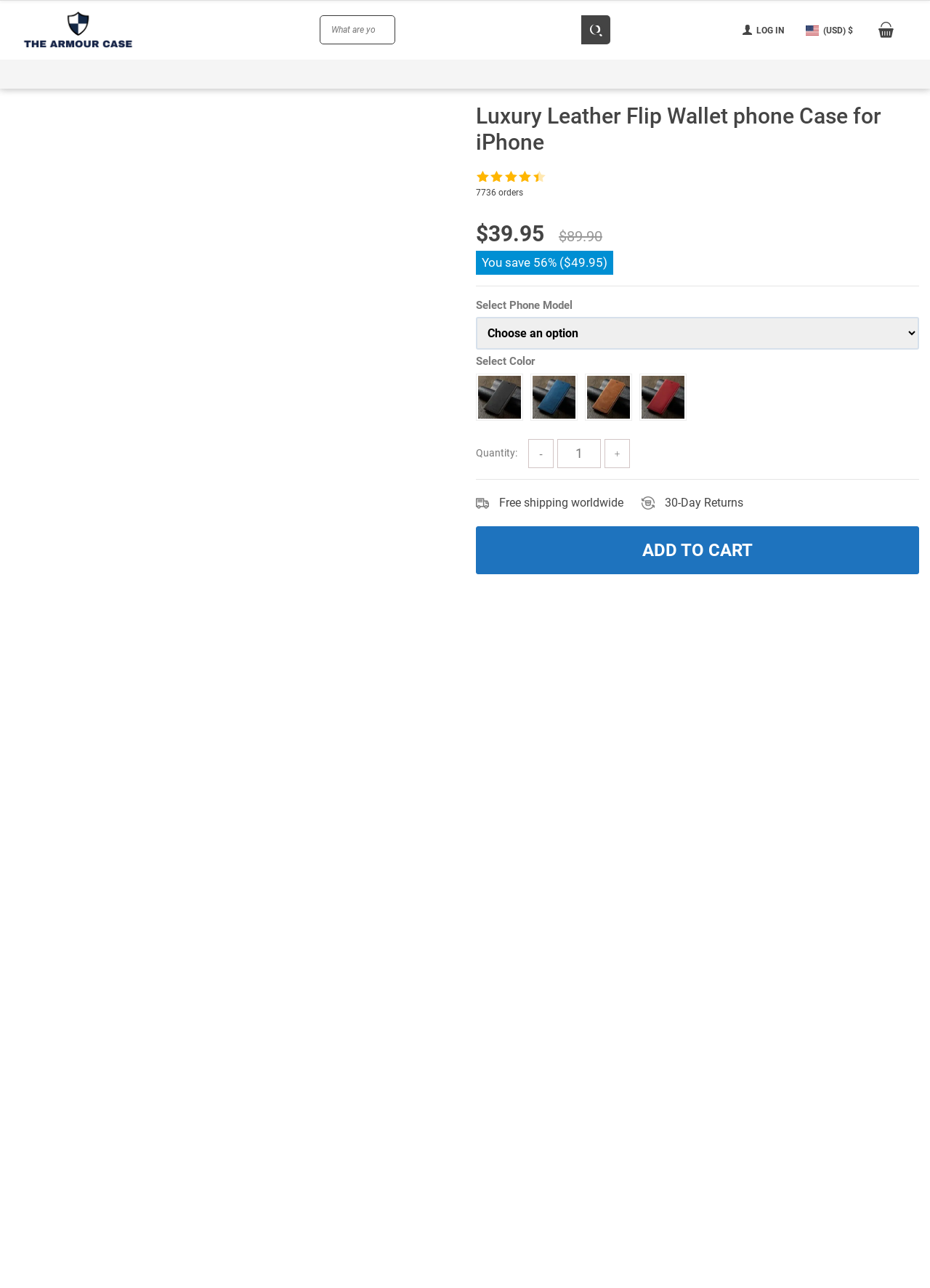Find the UI element described as: "Samsung Cases" and predict its bounding box coordinates. Ensure the coordinates are four float numbers between 0 and 1, [left, top, right, bottom].

[0.195, 0.052, 0.284, 0.064]